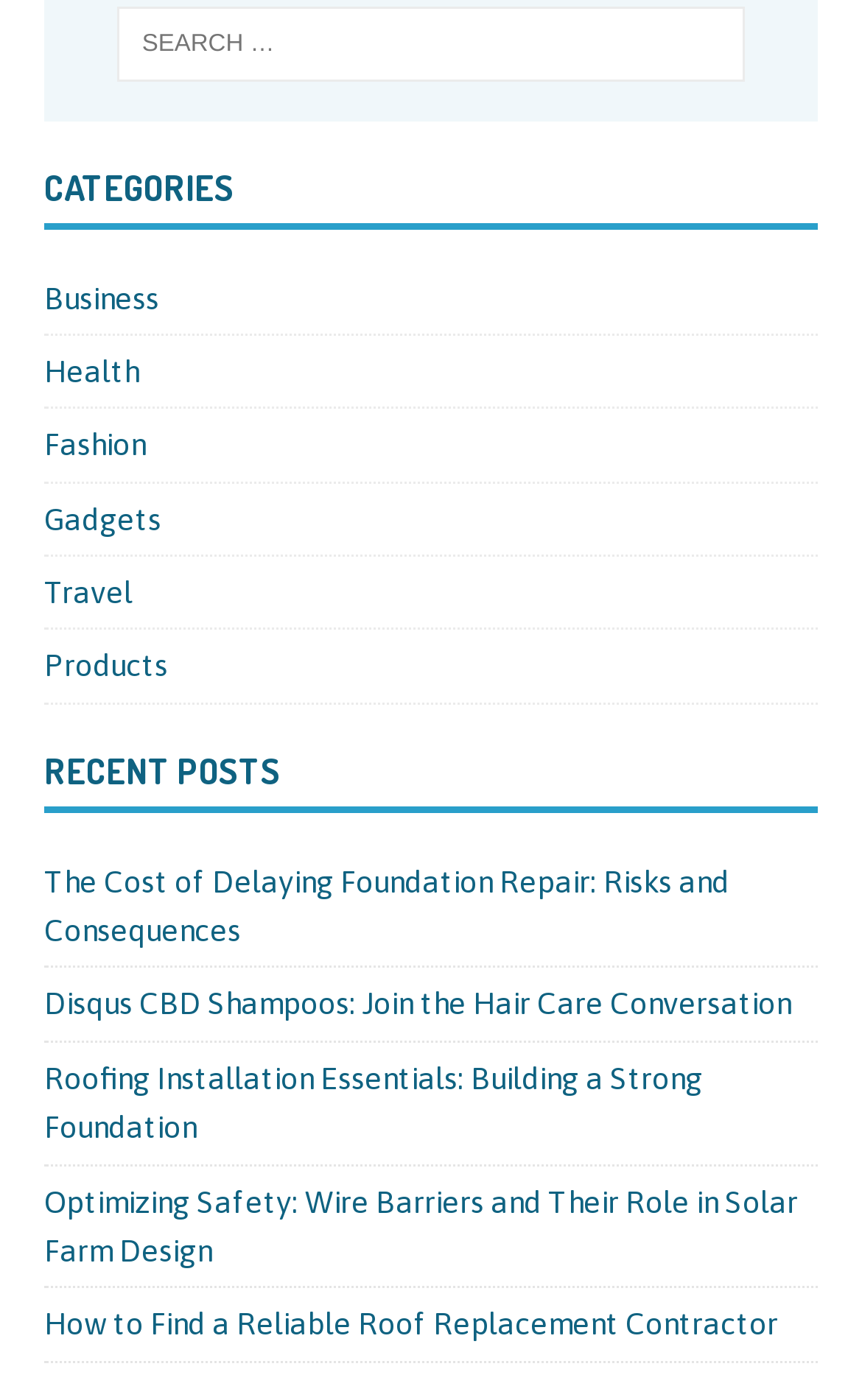Provide your answer in one word or a succinct phrase for the question: 
What is the last category listed?

Products